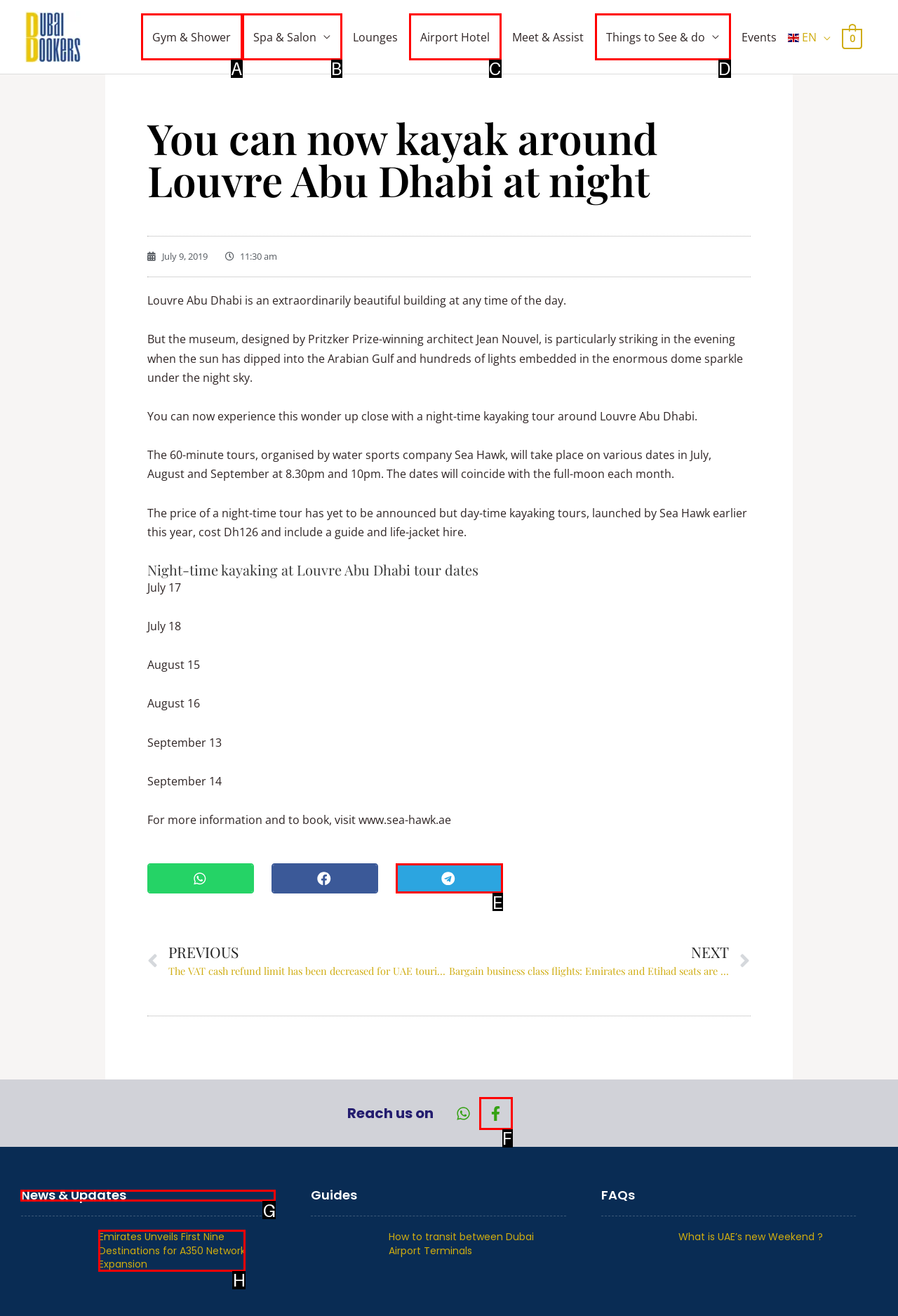Tell me the letter of the UI element to click in order to accomplish the following task: Check the 'News & Updates' section
Answer with the letter of the chosen option from the given choices directly.

G